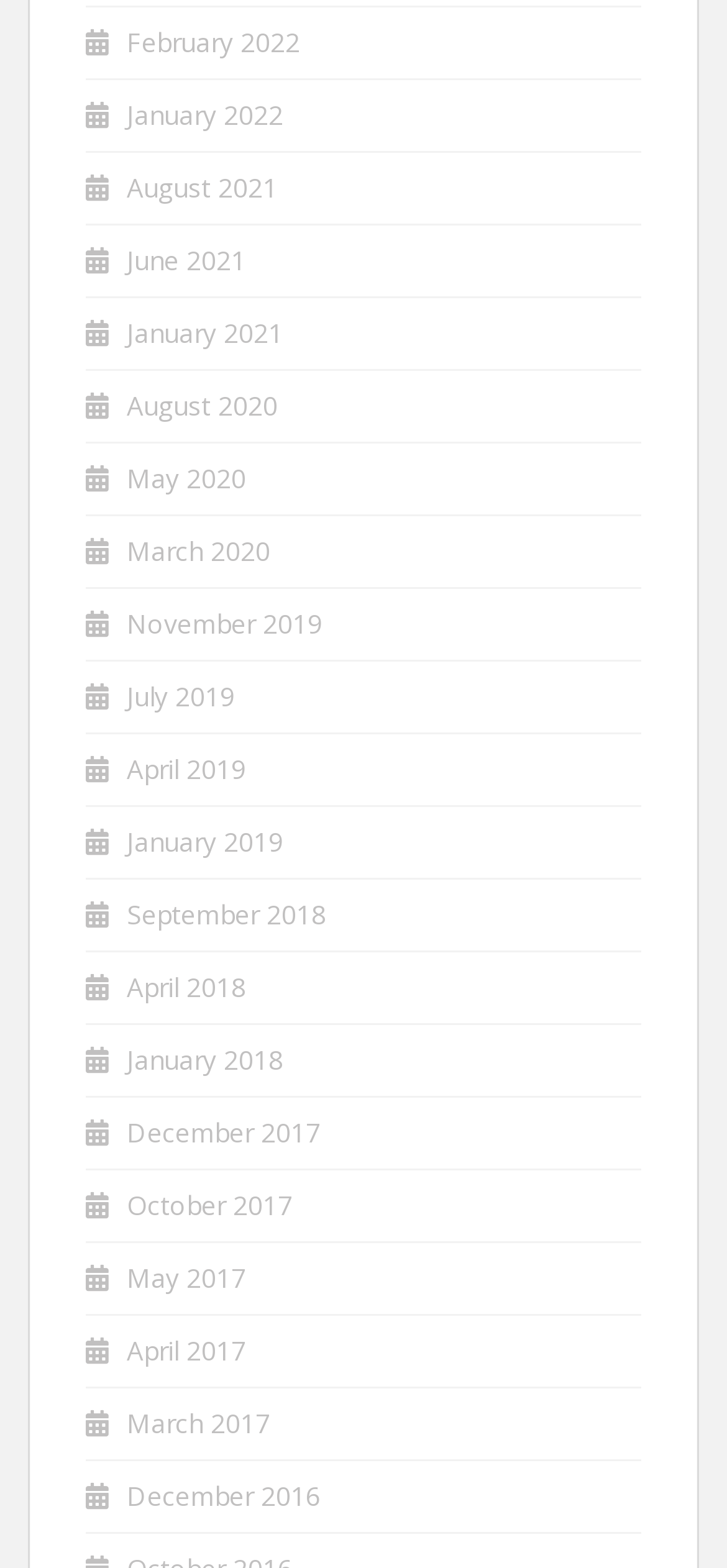How many links are available on this webpage?
Observe the image and answer the question with a one-word or short phrase response.

25